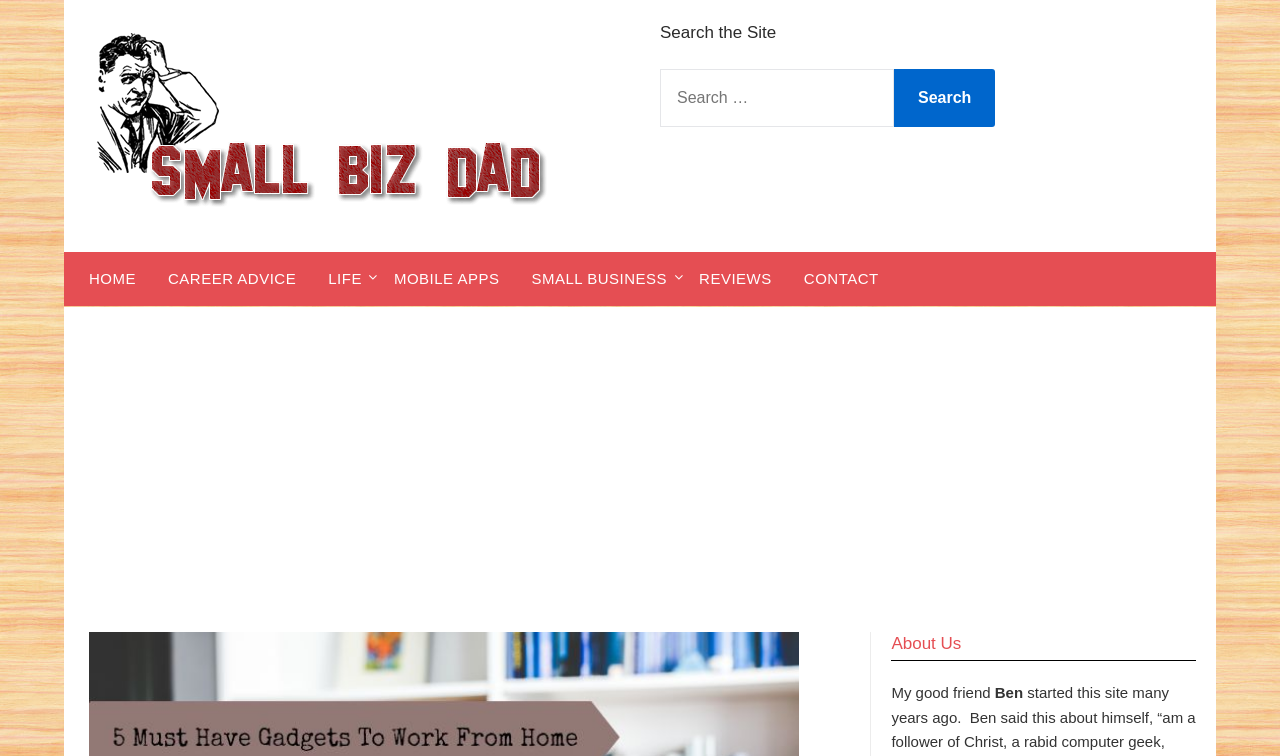Determine the bounding box coordinates of the section to be clicked to follow the instruction: "Search for something". The coordinates should be given as four float numbers between 0 and 1, formatted as [left, top, right, bottom].

[0.516, 0.026, 0.778, 0.168]